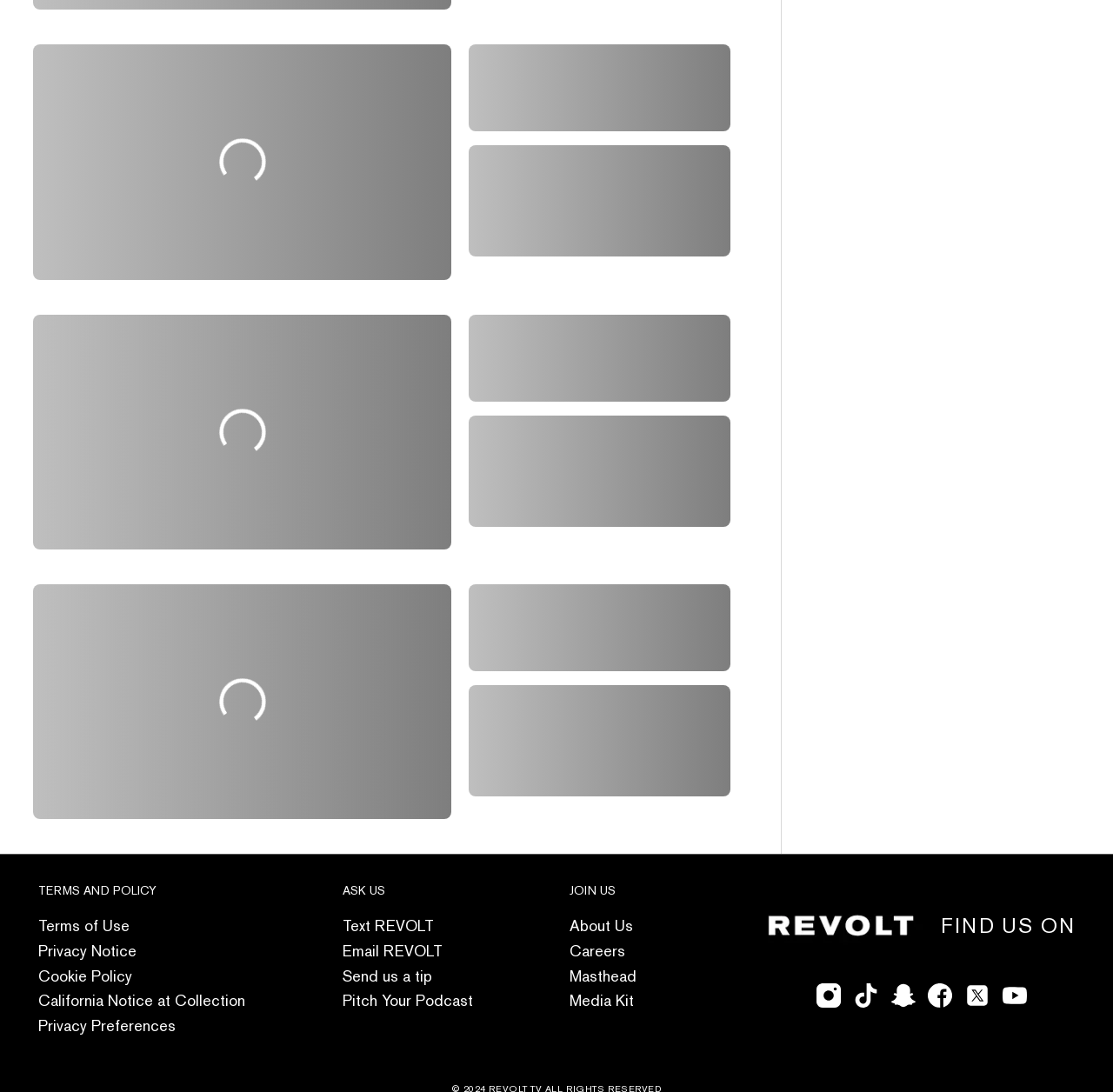Specify the bounding box coordinates of the area to click in order to follow the given instruction: "read heading."

[0.421, 0.475, 0.656, 0.554]